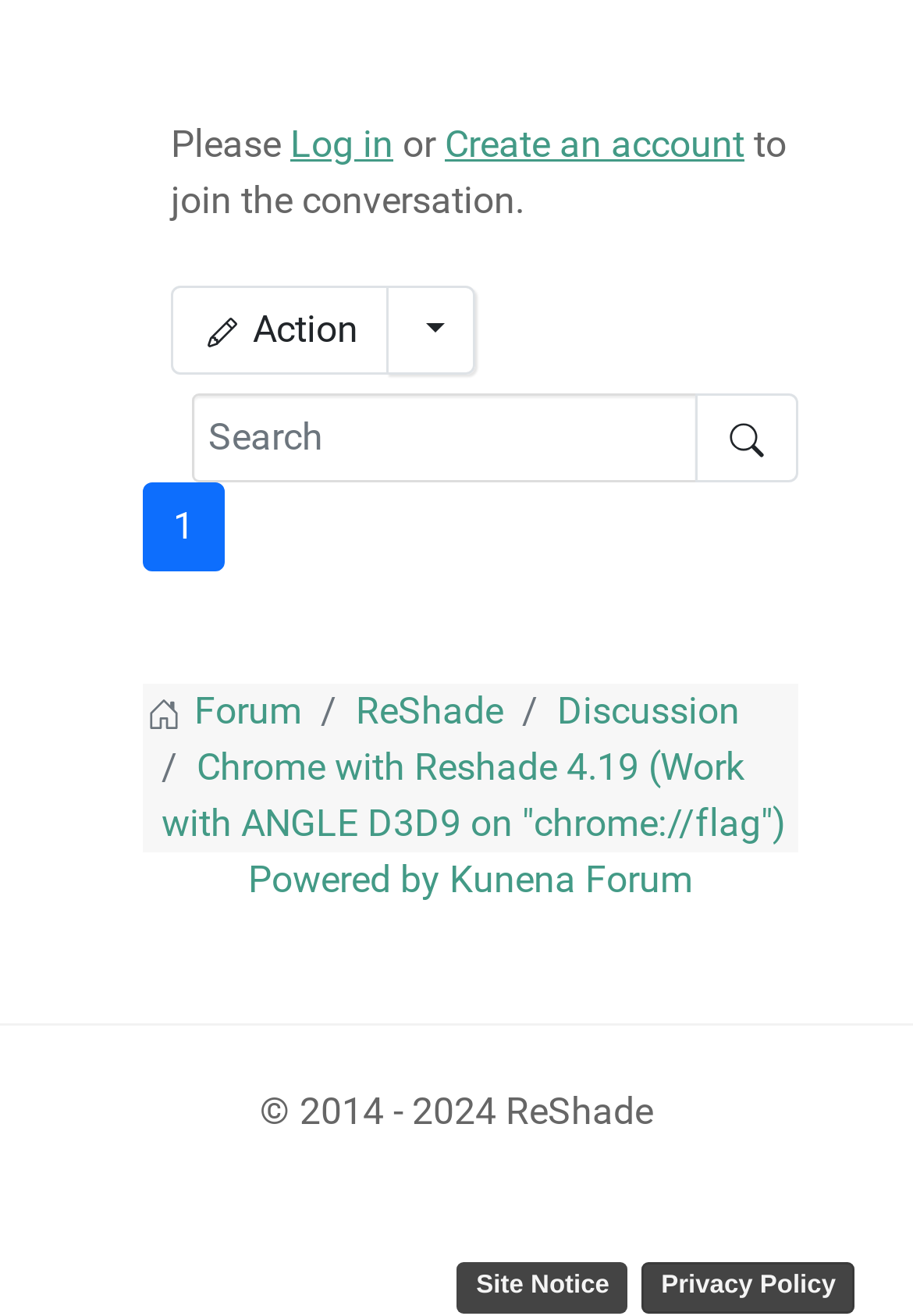What is the purpose of the 'Log in' and 'Create an account' links?
Please answer the question as detailed as possible.

The links 'Log in' and 'Create an account' are placed next to each other with the text 'Please' and 'or' in between, indicating that they are alternative options to achieve the same goal. The text 'to join the conversation' is also present nearby, suggesting that the purpose of these links is to allow users to participate in the conversation.